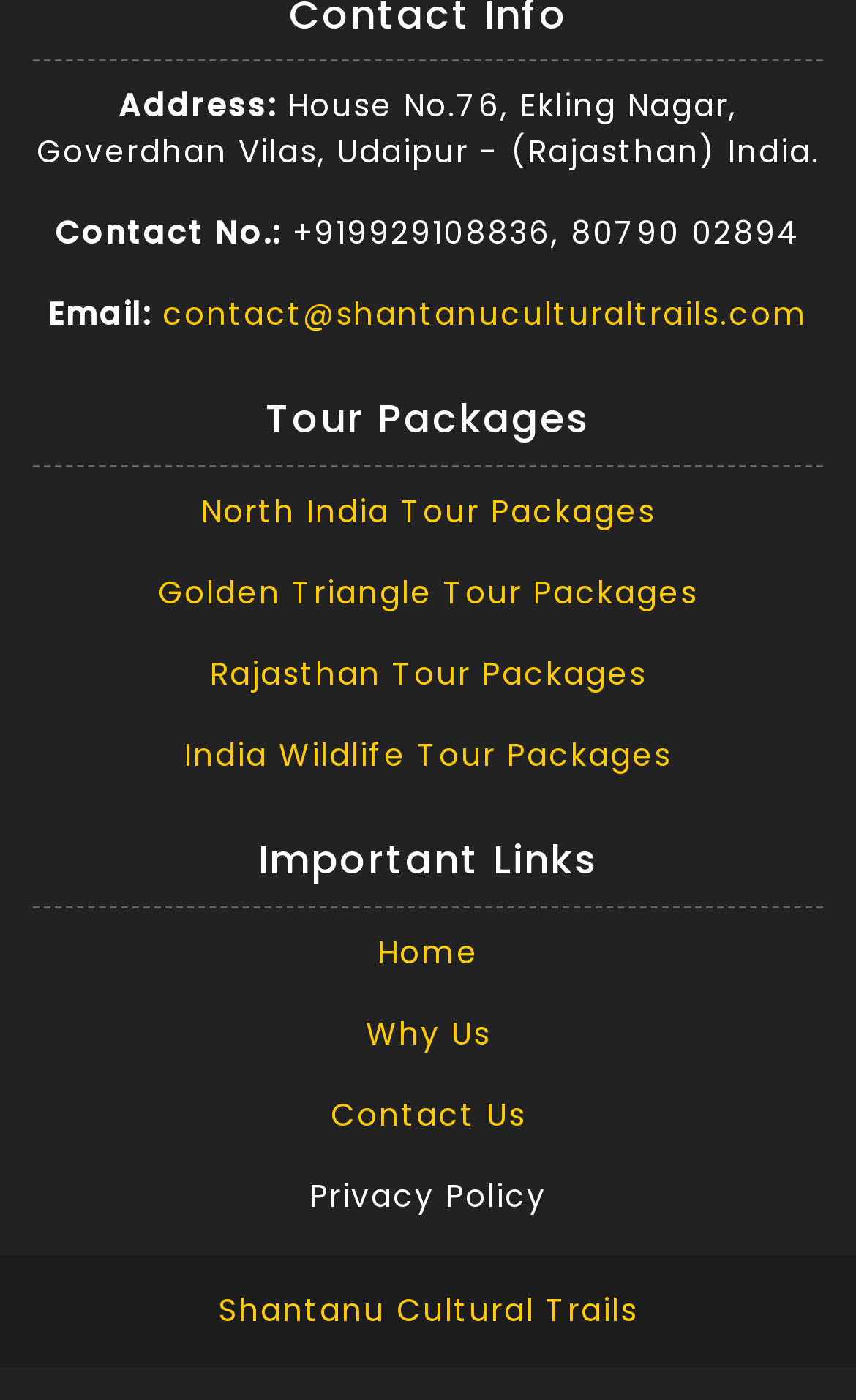Please identify the bounding box coordinates of the clickable area that will allow you to execute the instruction: "View North India Tour Packages".

[0.235, 0.35, 0.765, 0.381]